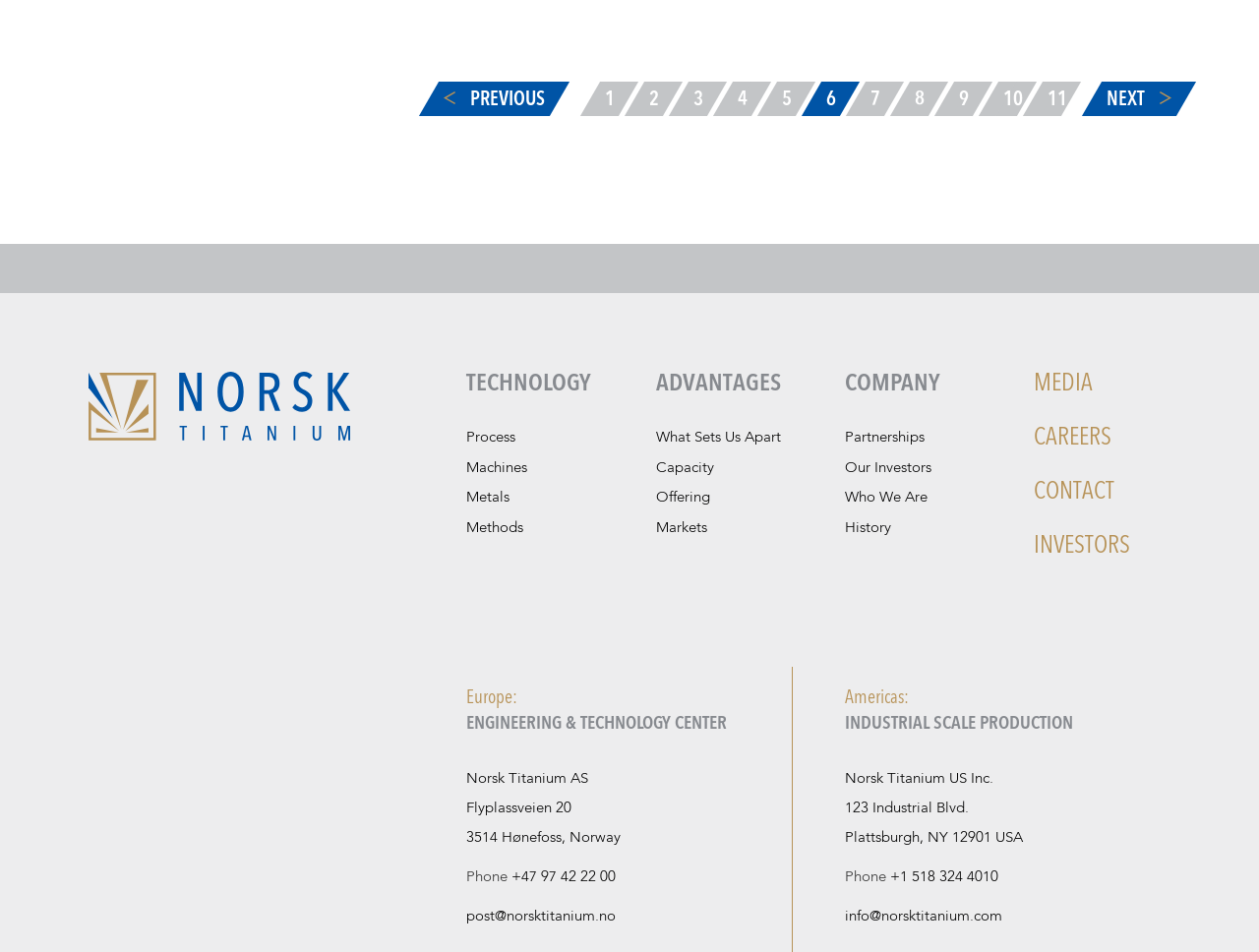Give a one-word or one-phrase response to the question: 
What are the main categories listed on the webpage?

TECHNOLOGY, ADVANTAGES, COMPANY, MEDIA